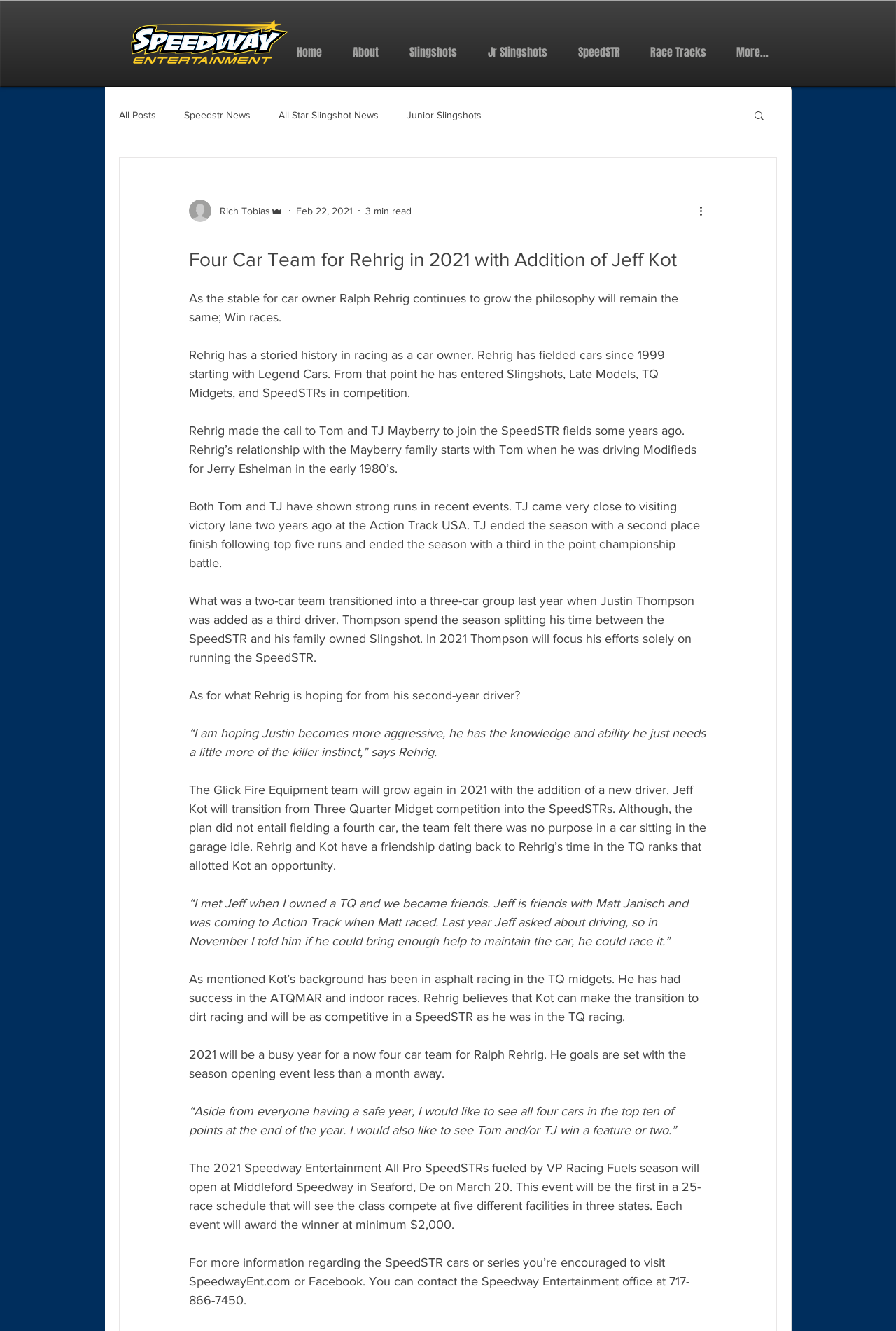Please locate the bounding box coordinates of the element that should be clicked to achieve the given instruction: "View all posts".

[0.133, 0.082, 0.174, 0.09]